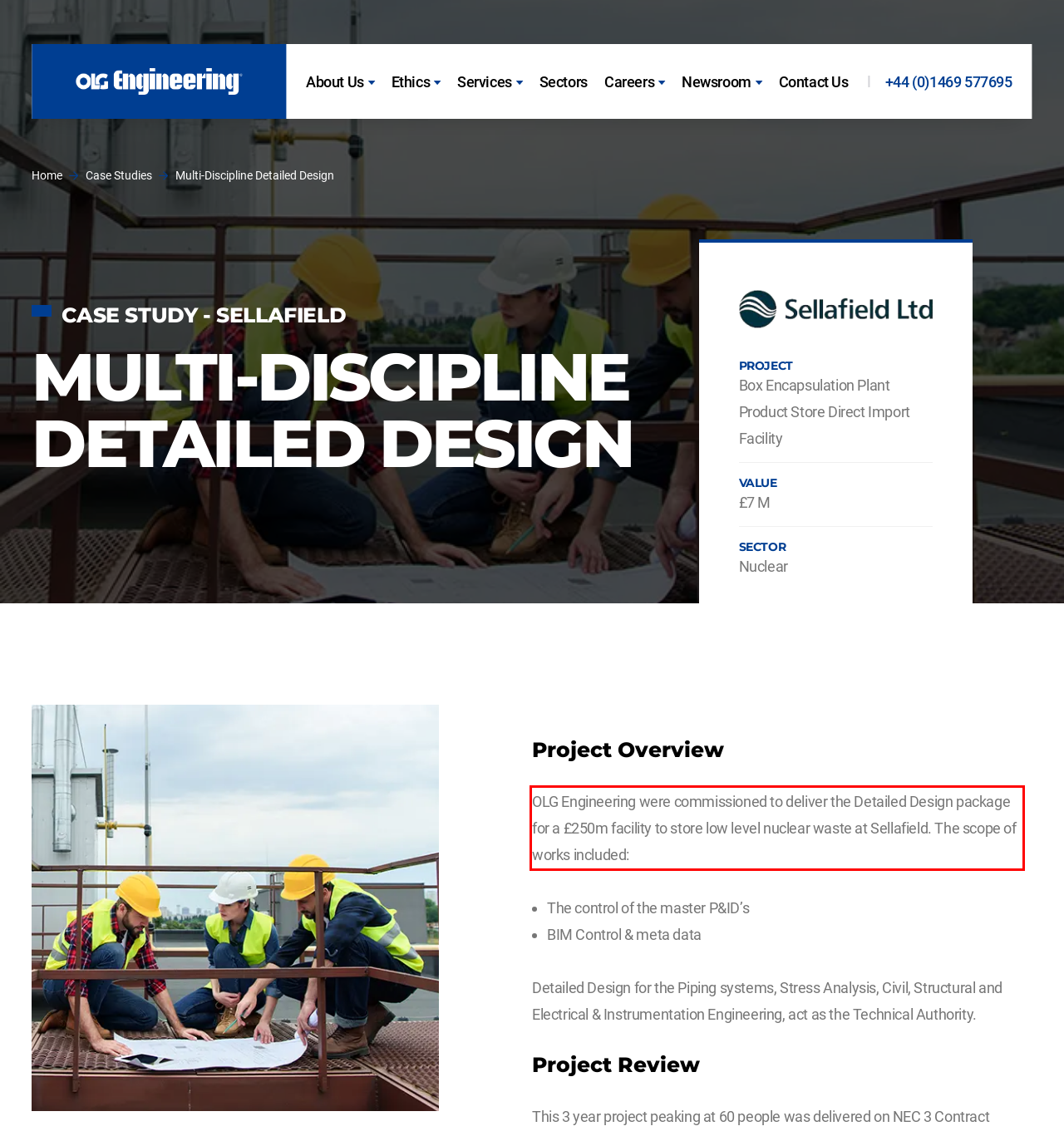Please recognize and transcribe the text located inside the red bounding box in the webpage image.

OLG Engineering were commissioned to deliver the Detailed Design package for a £250m facility to store low level nuclear waste at Sellafield. The scope of works included: